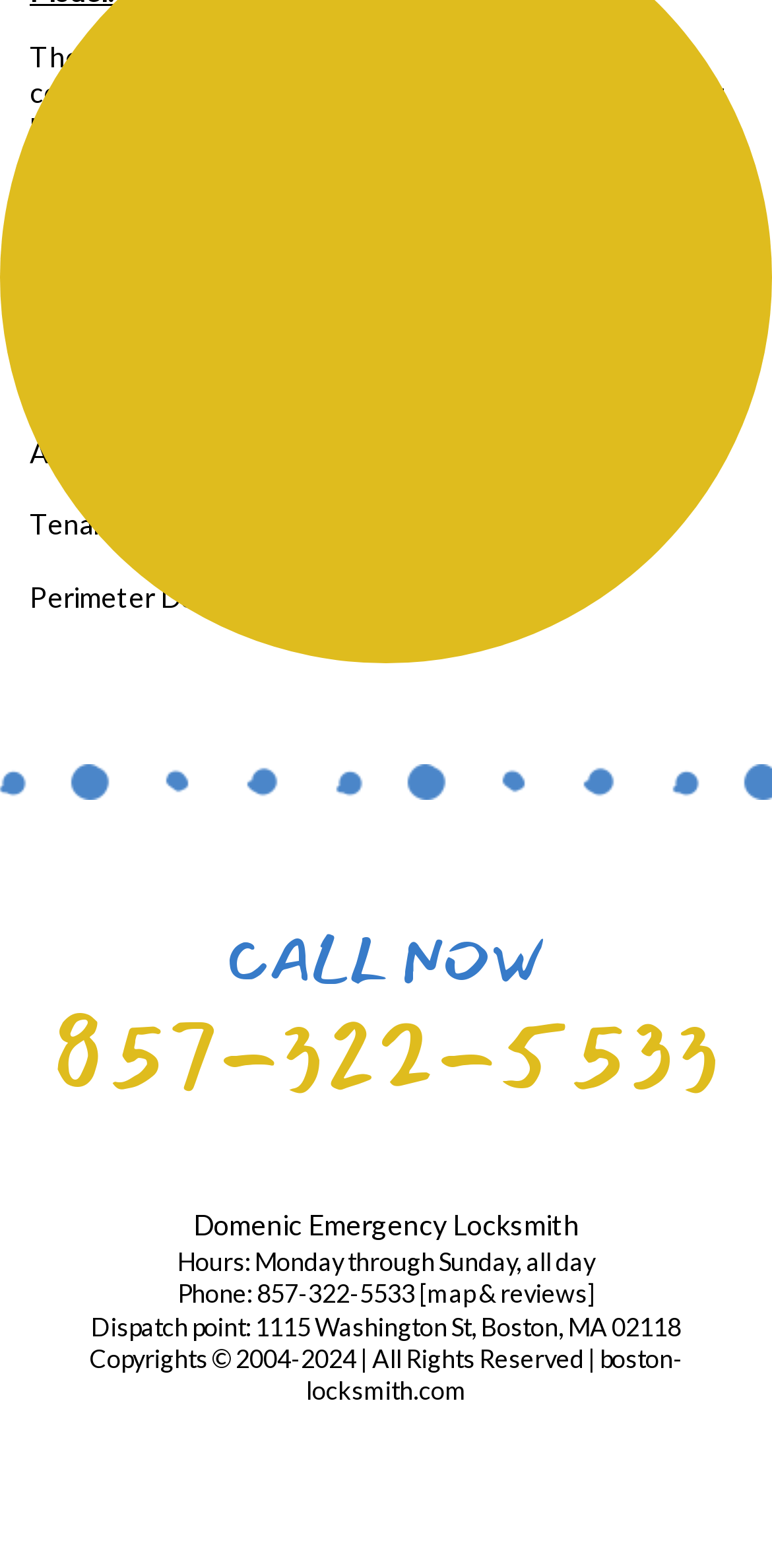What is the address of the dispatch point for Domenic Emergency Locksmith?
Please use the image to provide a one-word or short phrase answer.

1115 Washington St, Boston, MA 02118